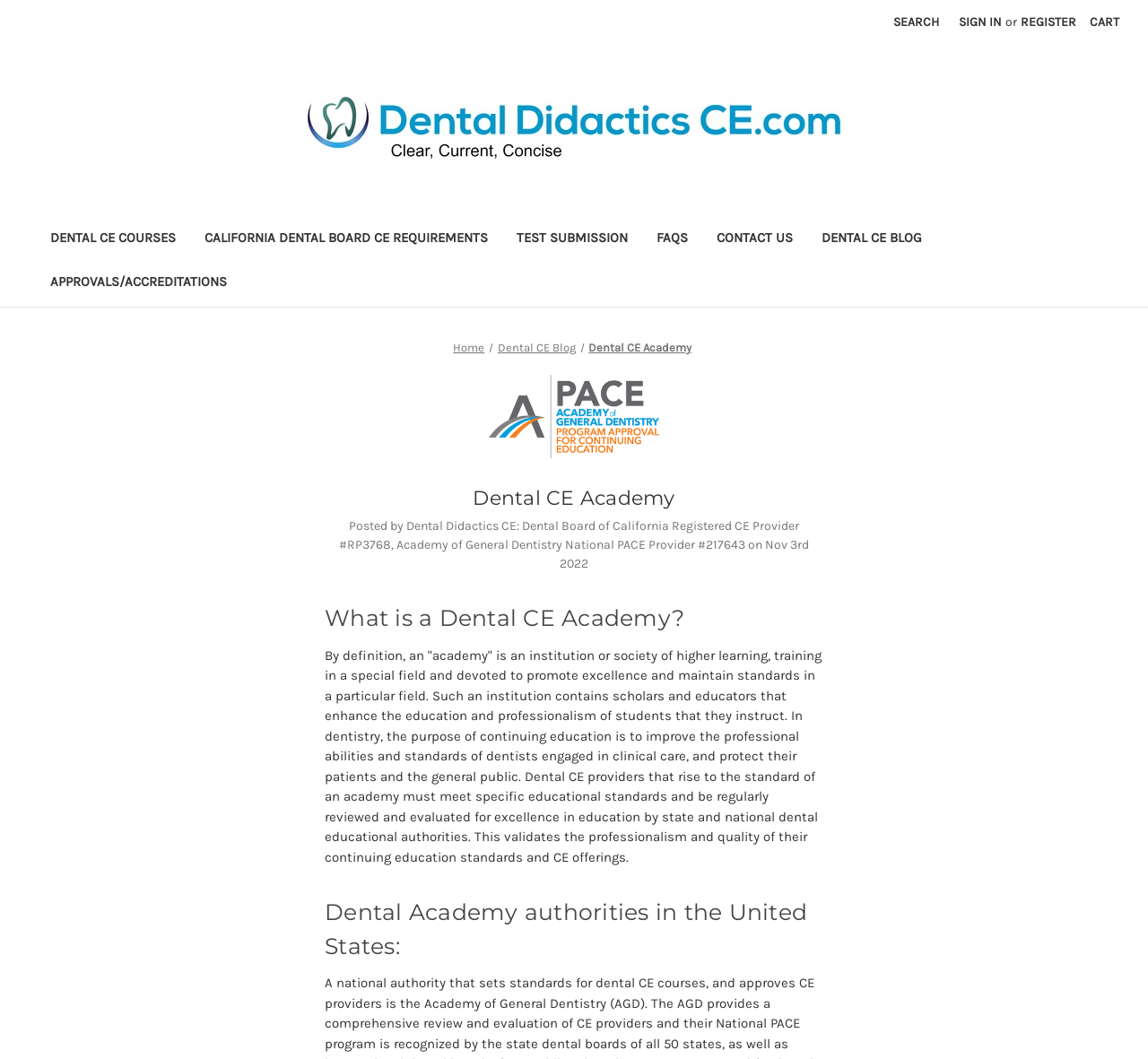What is the purpose of Dental CE Academy?
Using the details shown in the screenshot, provide a comprehensive answer to the question.

According to the webpage, the purpose of Dental CE Academy is to improve the professional abilities and standards of dentists engaged in clinical care, and protect their patients and the general public.